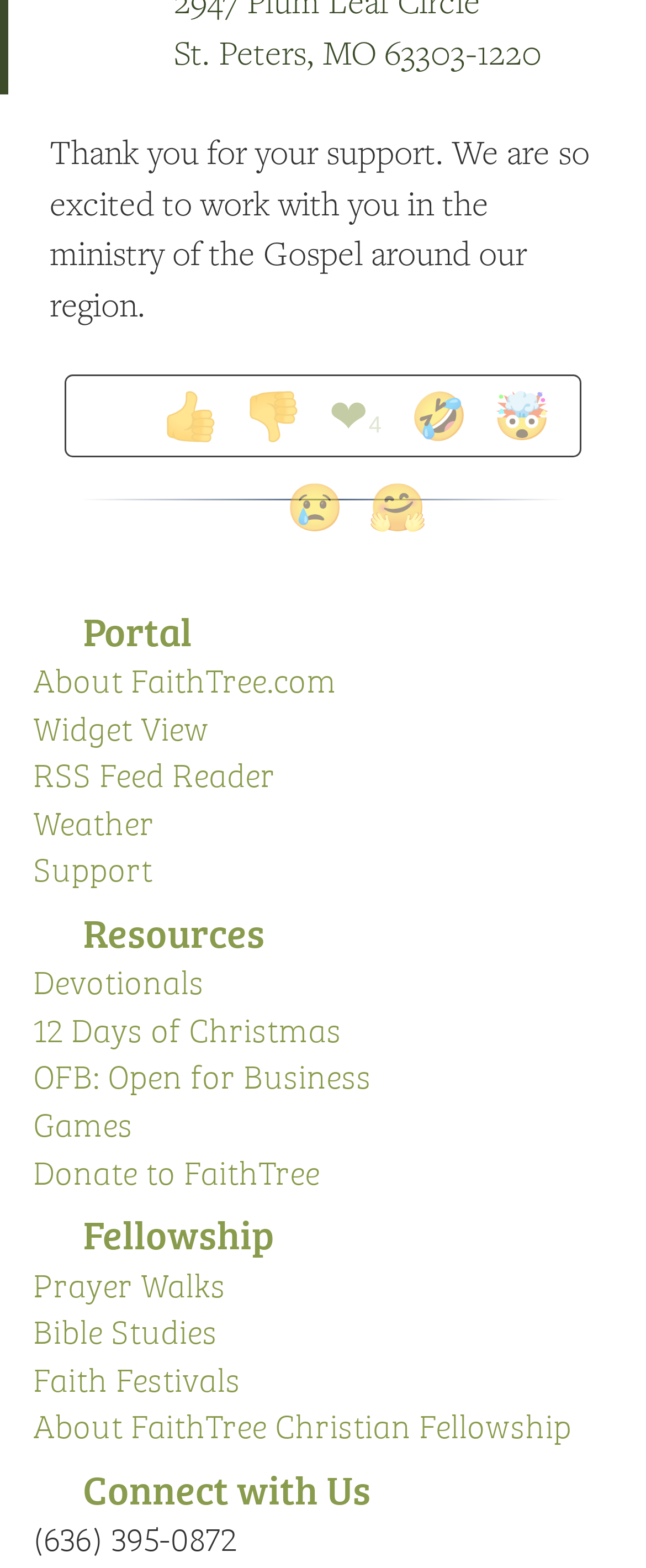How many categories are available in the portal?
Please give a detailed answer to the question using the information shown in the image.

There are four categories available in the portal, including Portal, Resources, Fellowship, and Connect with Us, which are represented by heading elements.